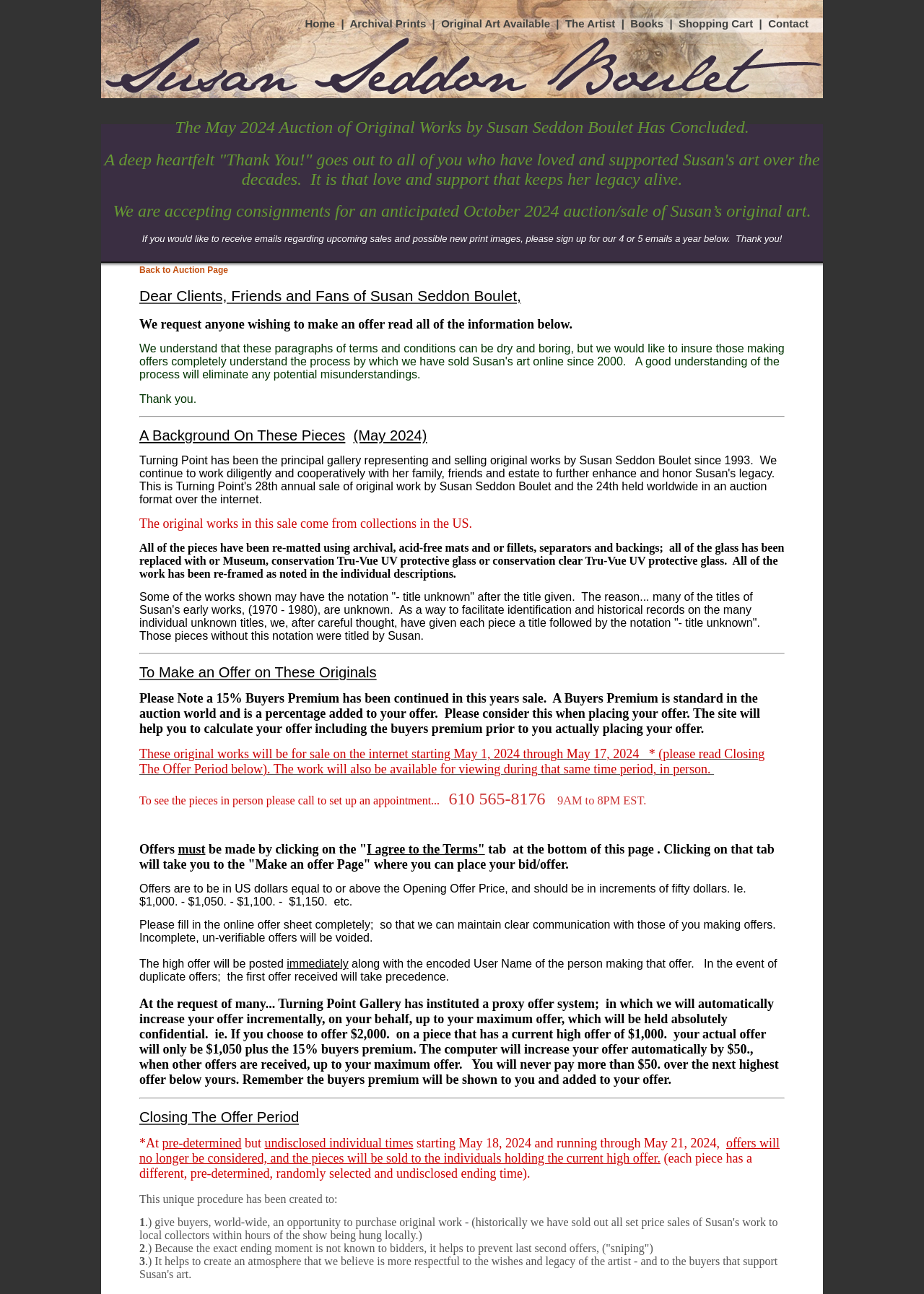What is the purpose of the proxy offer system?
Use the screenshot to answer the question with a single word or phrase.

To automatically increase offers